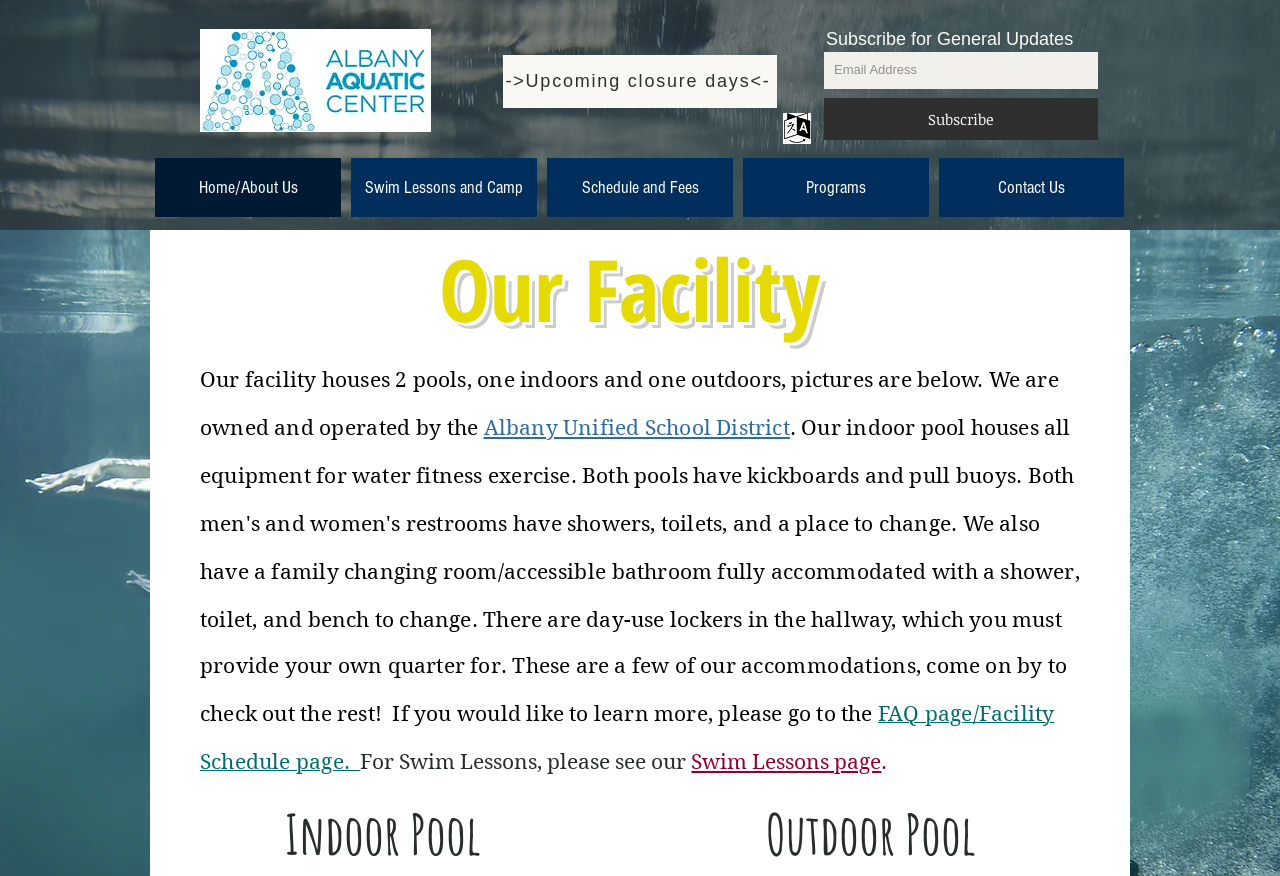Show the bounding box coordinates of the region that should be clicked to follow the instruction: "Go to the contact us page."

[0.734, 0.18, 0.878, 0.248]